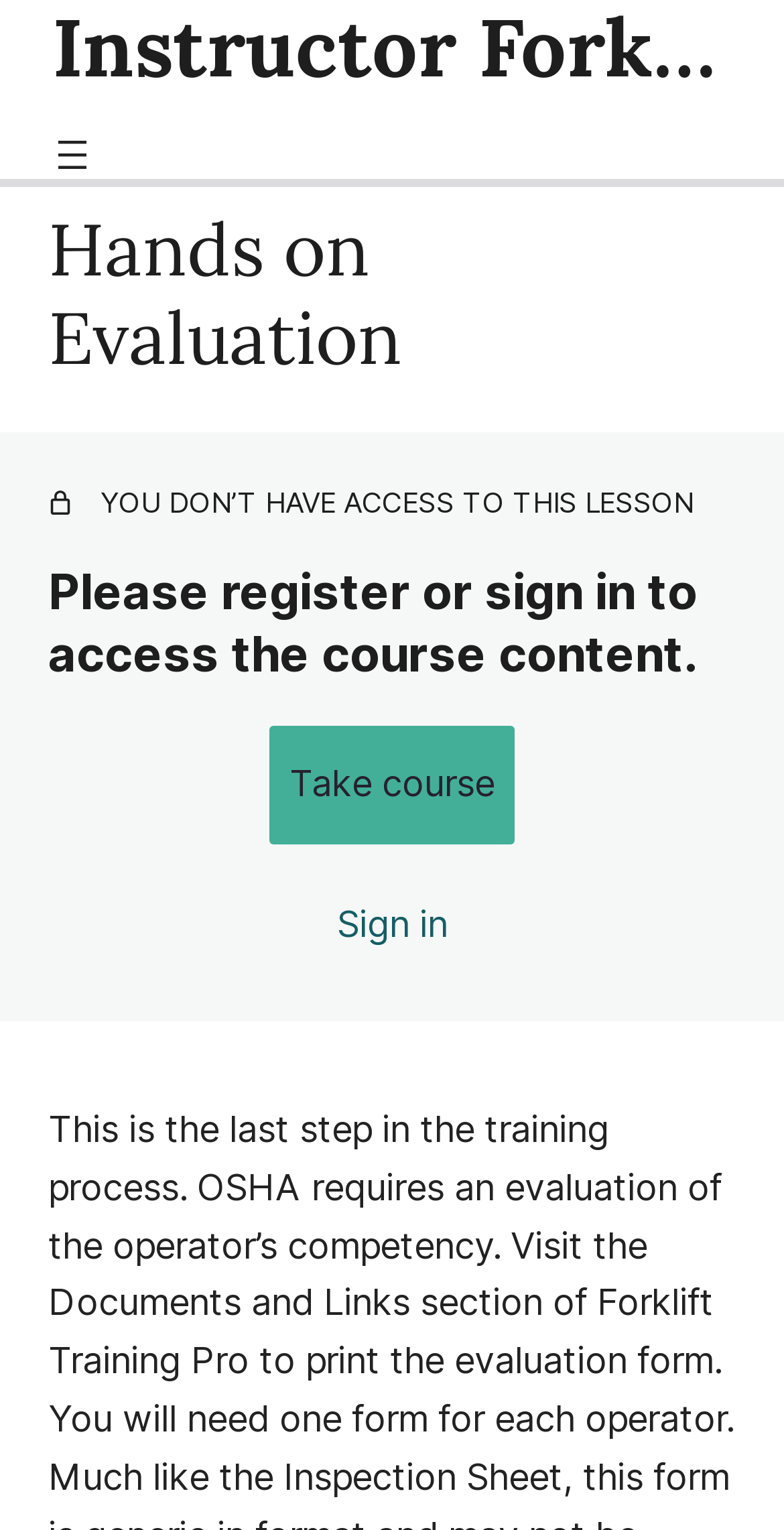Please provide the bounding box coordinates for the element that needs to be clicked to perform the following instruction: "Explore InCERT". The coordinates should be given as four float numbers between 0 and 1, i.e., [left, top, right, bottom].

None